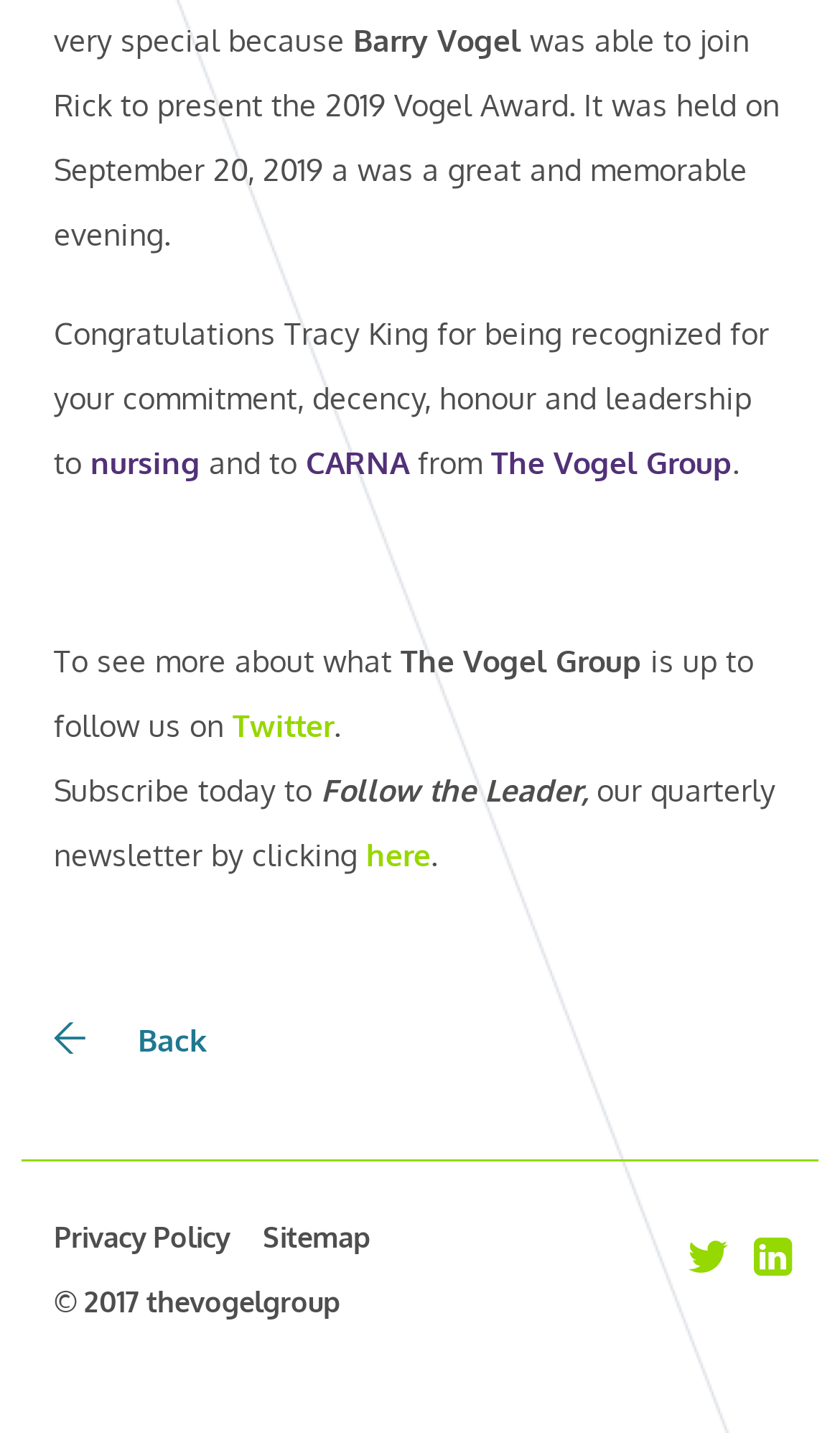Indicate the bounding box coordinates of the element that must be clicked to execute the instruction: "Click on Twitter". The coordinates should be given as four float numbers between 0 and 1, i.e., [left, top, right, bottom].

[0.277, 0.493, 0.397, 0.518]